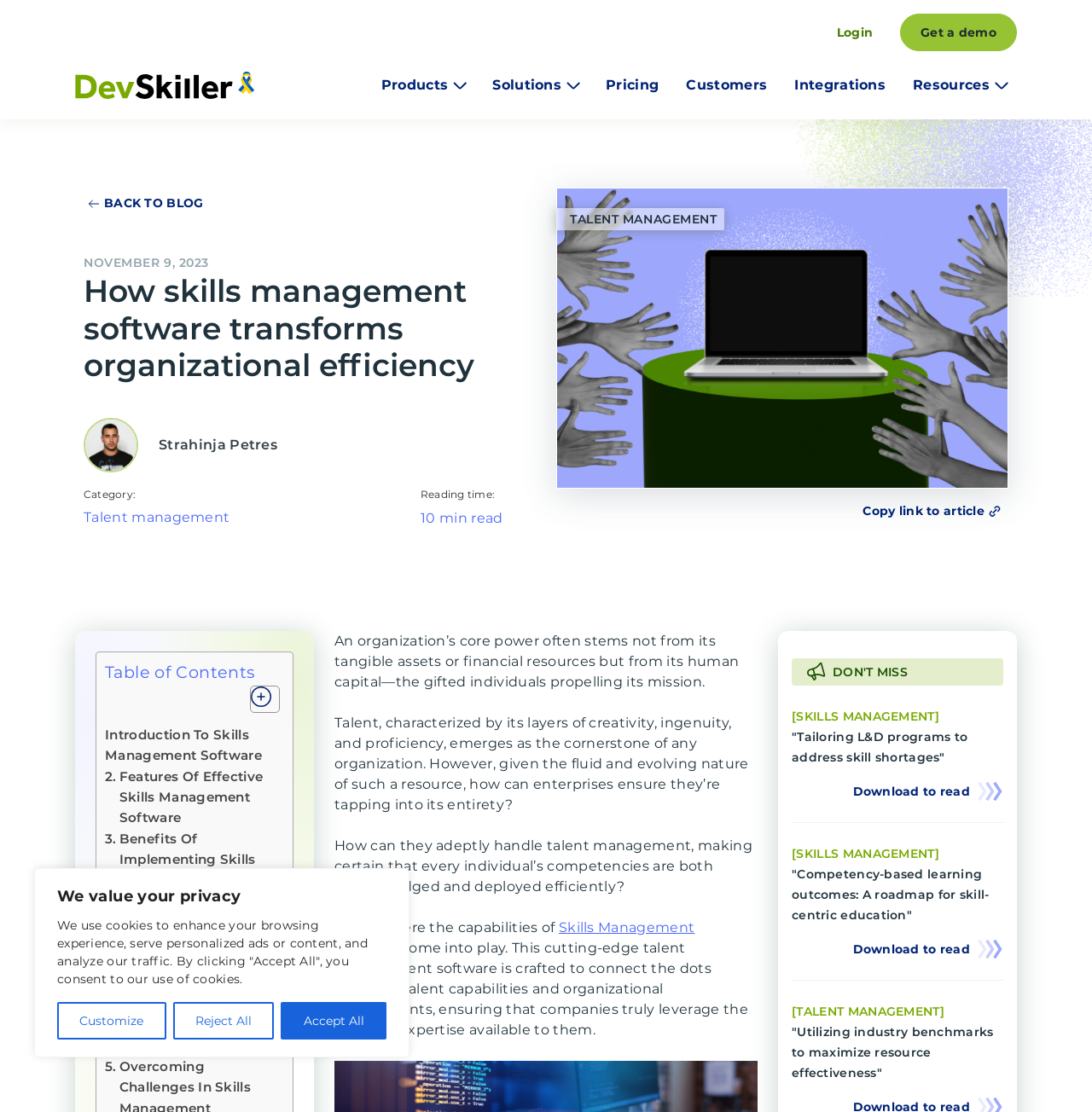What is the category of the article?
Use the information from the image to give a detailed answer to the question.

The category of the article is mentioned in the webpage as 'Talent management', which is a subcategory of skills management software. This category is highlighted in the webpage's breadcrumbs and also mentioned in the article's heading.